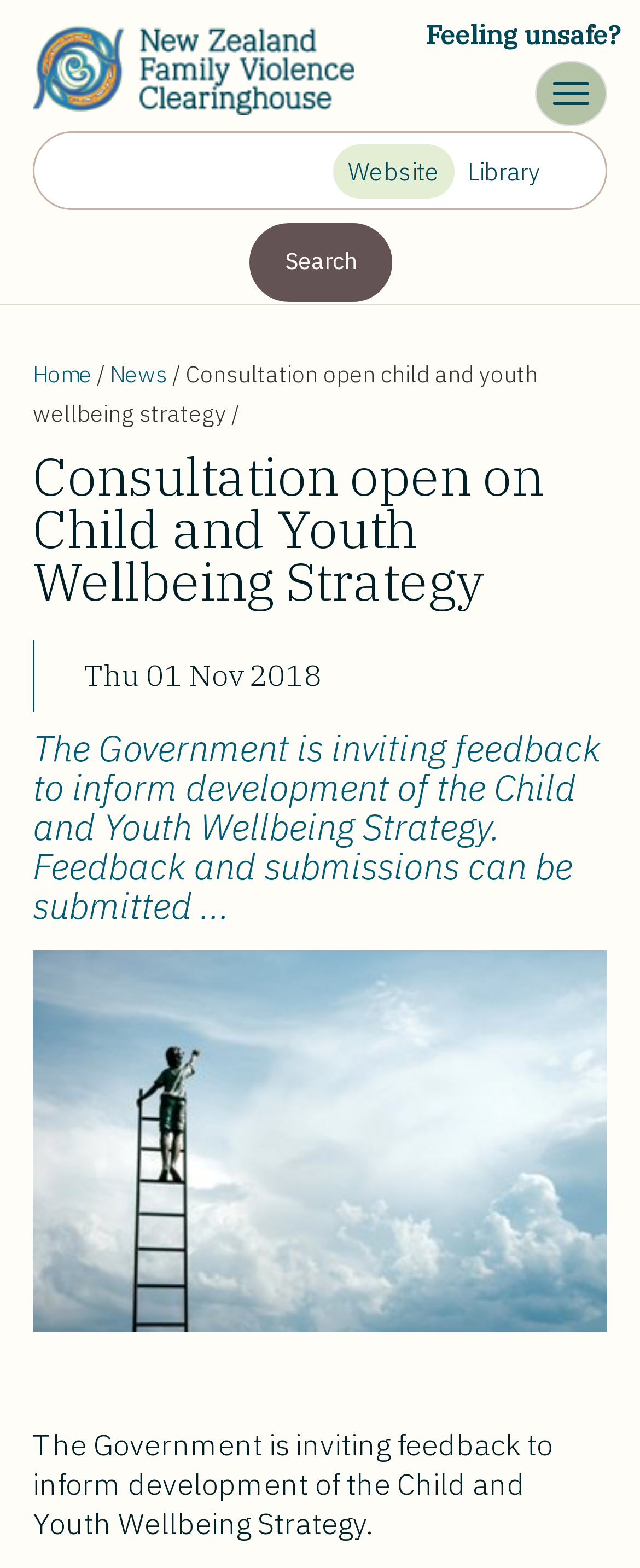Provide the bounding box coordinates of the UI element that matches the description: "Search".

[0.388, 0.142, 0.612, 0.192]